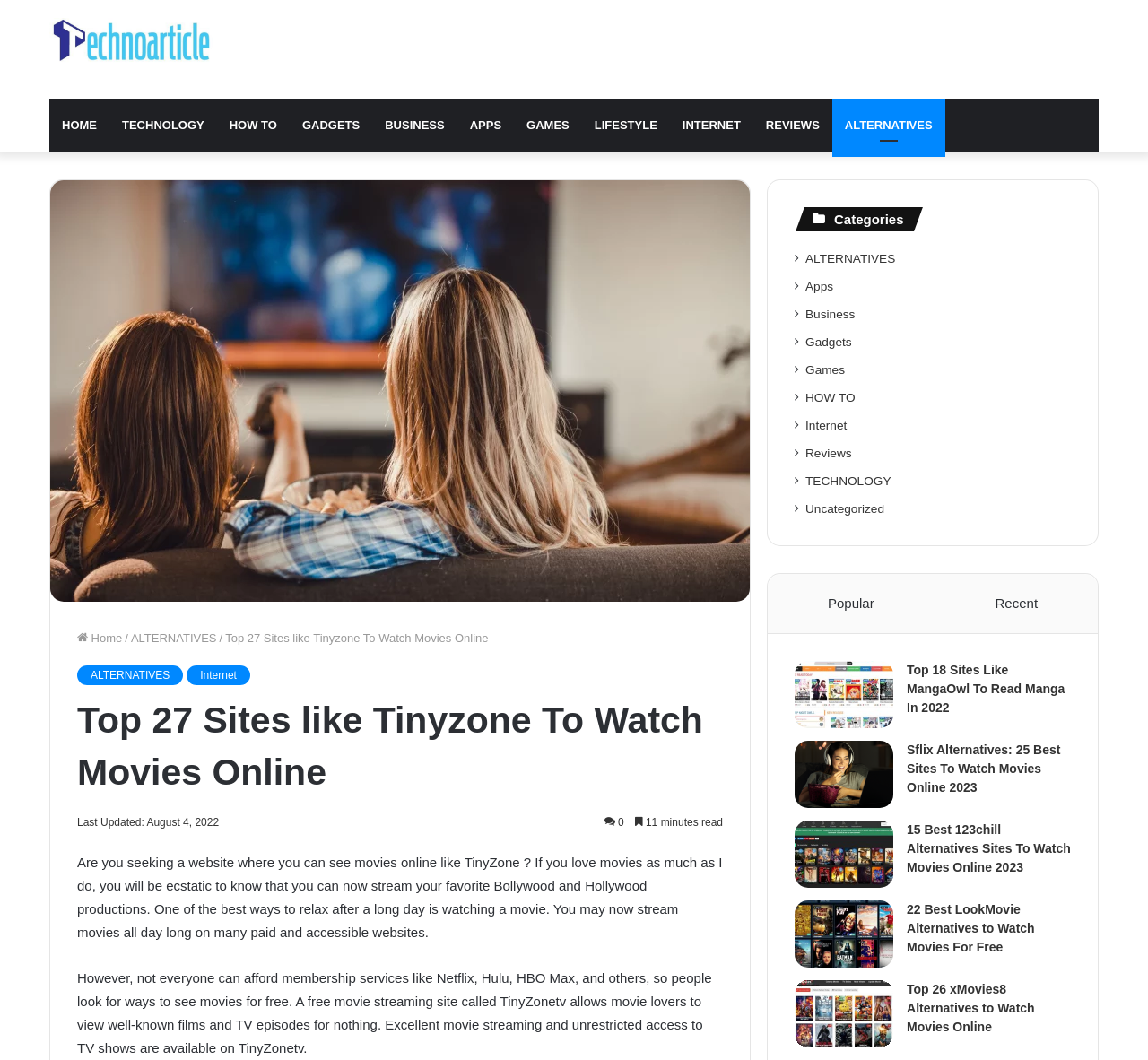Find the bounding box coordinates for the UI element that matches this description: "HOW TO".

[0.189, 0.093, 0.252, 0.144]